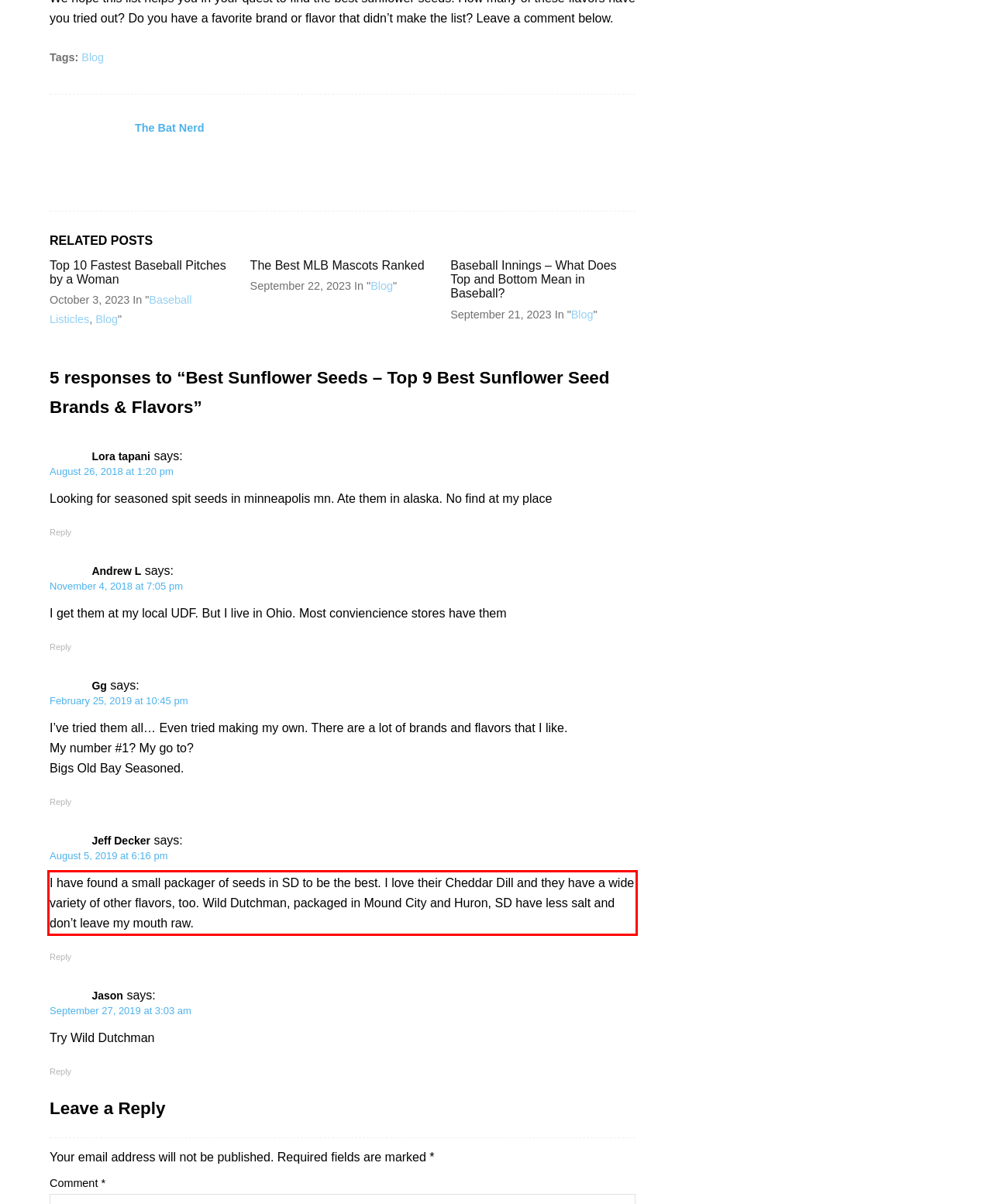Please perform OCR on the text content within the red bounding box that is highlighted in the provided webpage screenshot.

I have found a small packager of seeds in SD to be the best. I love their Cheddar Dill and they have a wide variety of other flavors, too. Wild Dutchman, packaged in Mound City and Huron, SD have less salt and don’t leave my mouth raw.